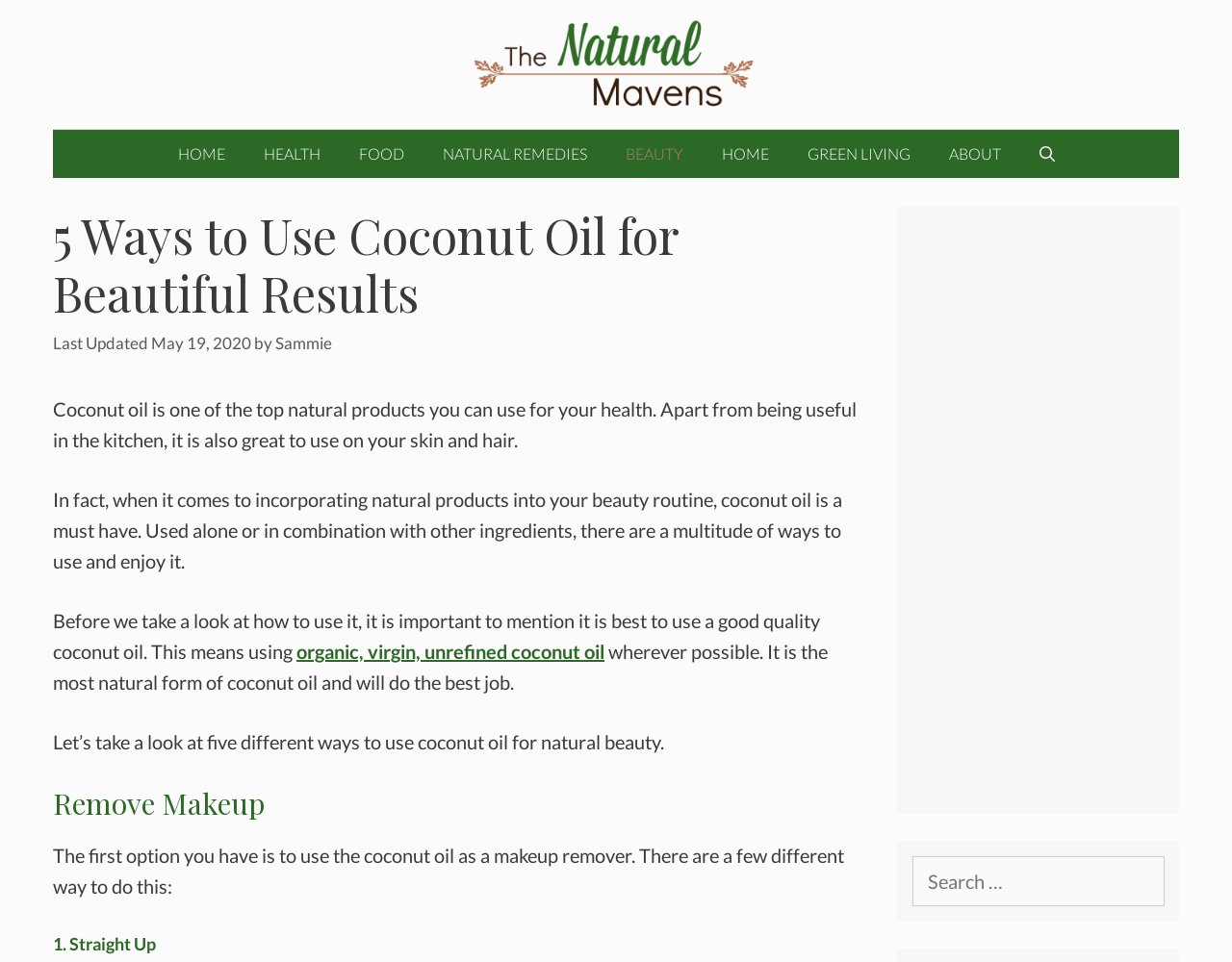Highlight the bounding box coordinates of the region I should click on to meet the following instruction: "Click on the 'HOME' link".

[0.129, 0.135, 0.198, 0.185]